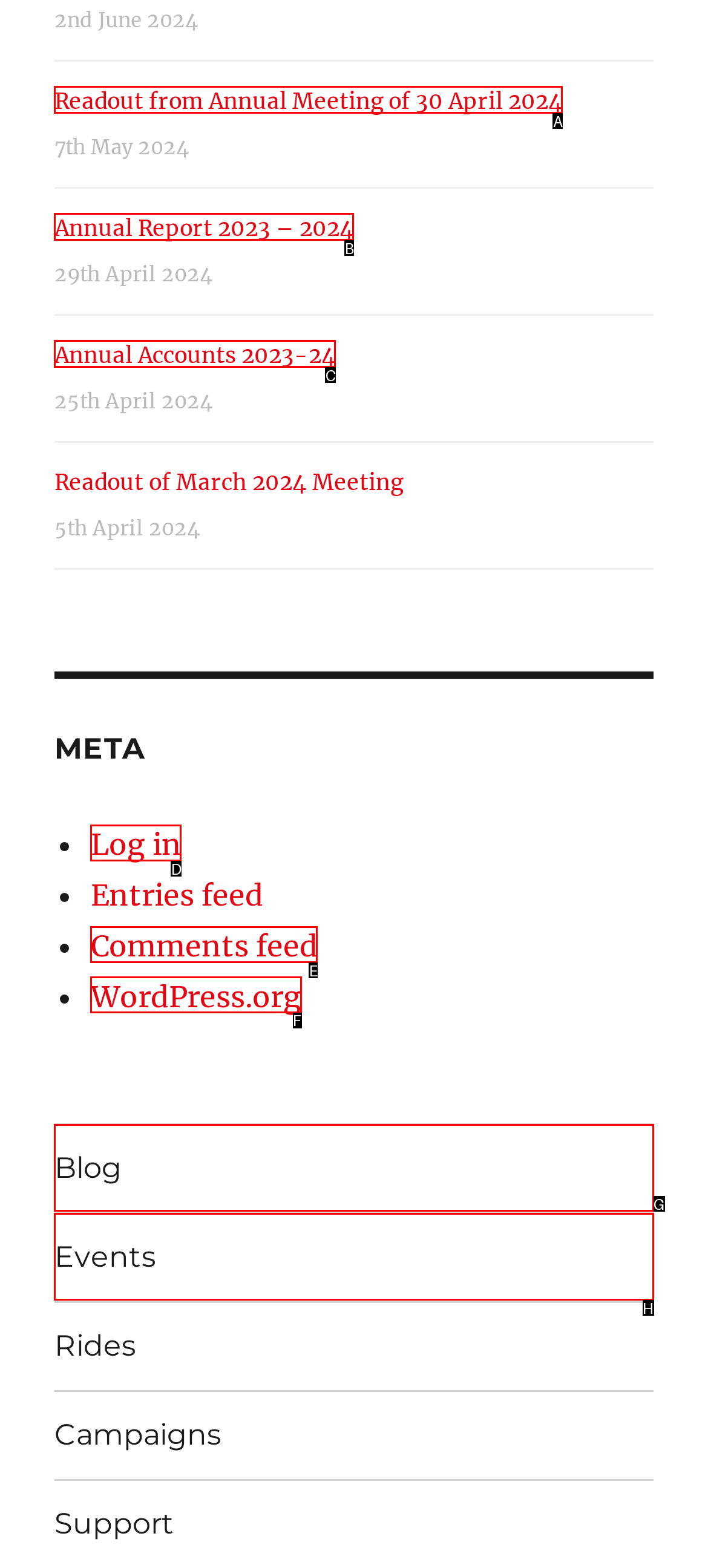Identify which lettered option completes the task: Check WordPress.org. Provide the letter of the correct choice.

F